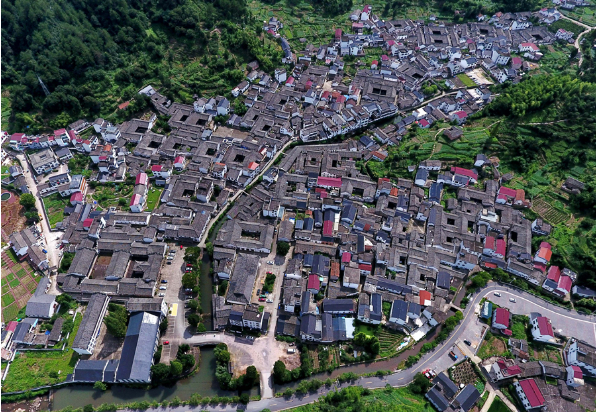What attracts visitors to the ancient village?
Please ensure your answer is as detailed and informative as possible.

The caption states that the village's rich cultural heritage and folk customs attract numerous visitors to explore the architectural complexities of this ancient village, which implies that these are the main attractions for visitors.